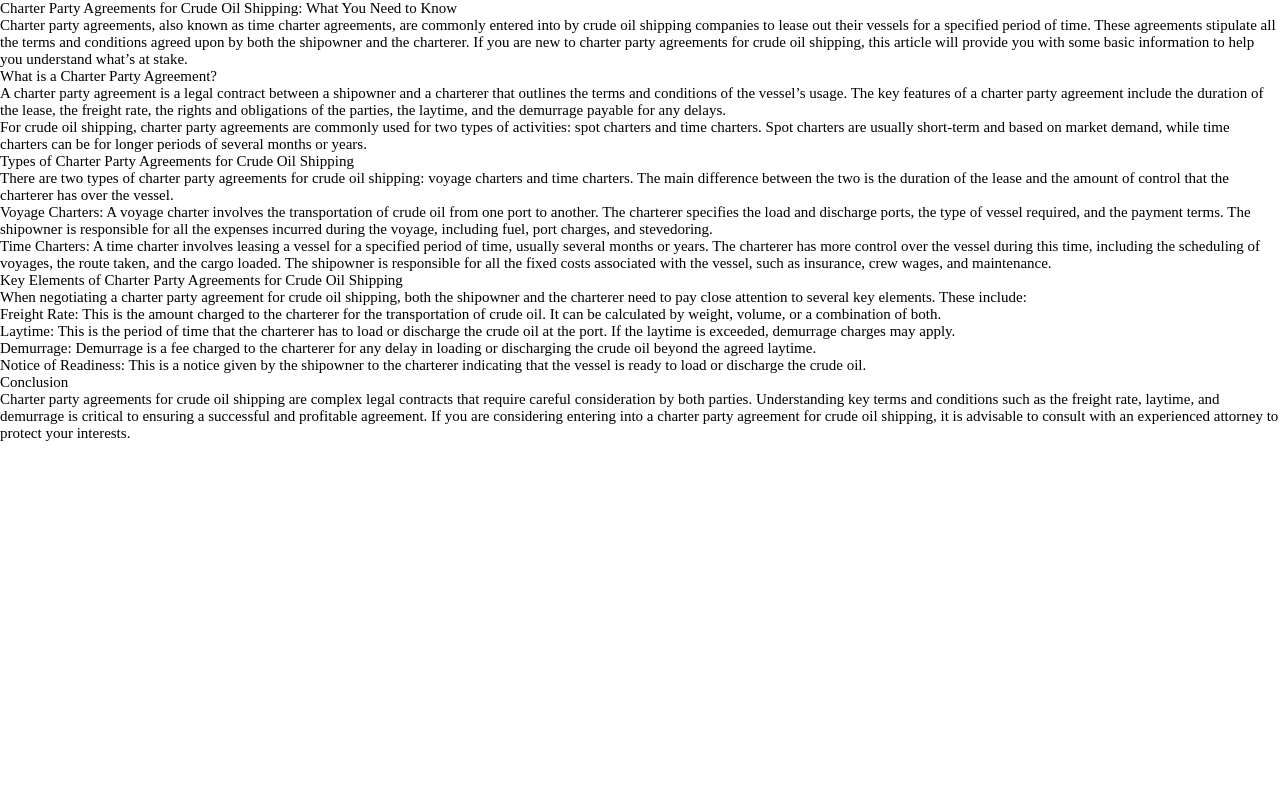What is the purpose of a notice of readiness in charter party agreements?
Use the information from the image to give a detailed answer to the question.

The webpage states that a notice of readiness is a notice given by the shipowner to the charterer indicating that the vessel is ready to load or discharge the crude oil. This is mentioned in the section 'Key Elements of Charter Party Agreements for Crude Oil Shipping'.